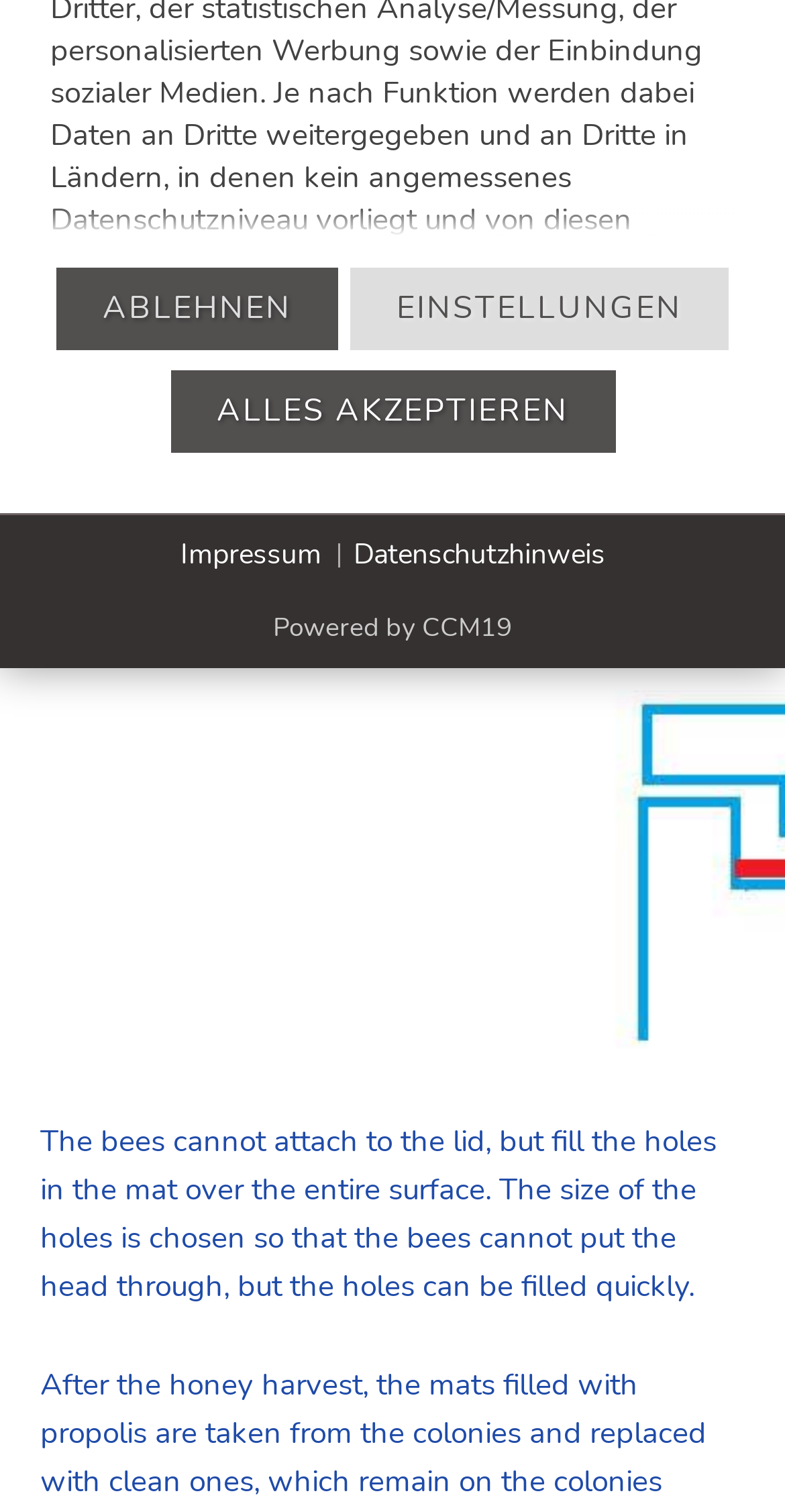Identify the bounding box coordinates for the UI element described as follows: Cheese mats. Use the format (top-left x, top-left y, bottom-right x, bottom-right y) and ensure all values are floating point numbers between 0 and 1.

[0.115, 0.035, 0.338, 0.061]